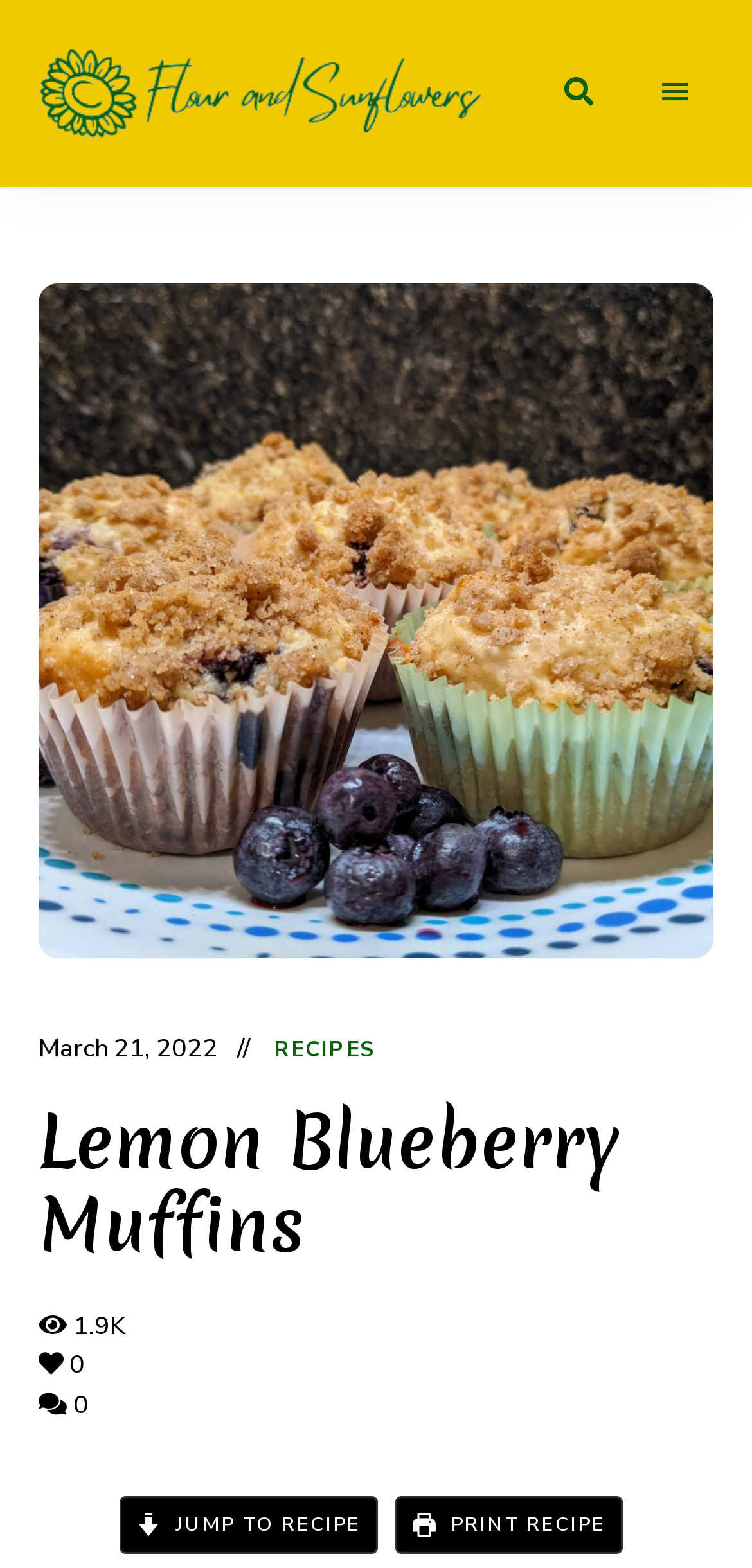What is the main heading of this webpage? Please extract and provide it.

Lemon Blueberry Muffins